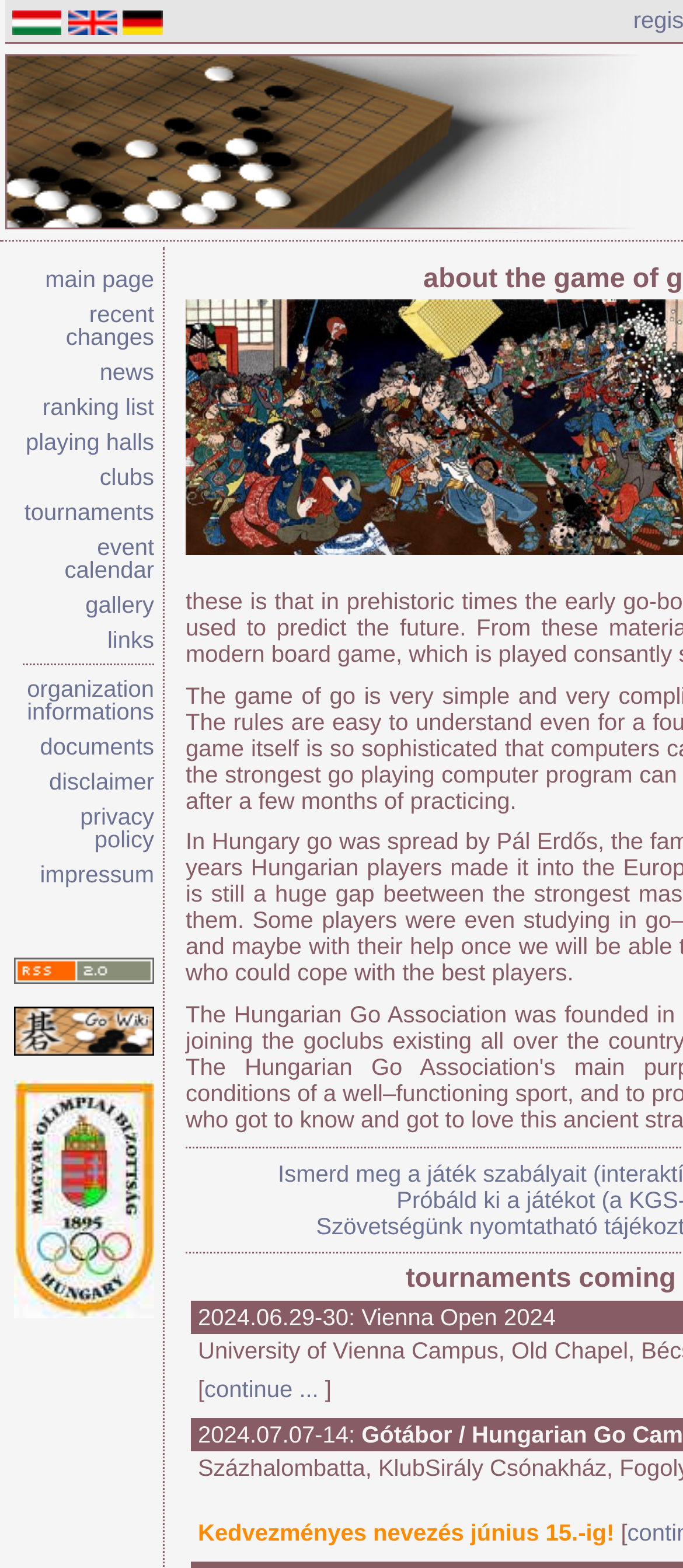Please specify the bounding box coordinates of the clickable region to carry out the following instruction: "View recent changes". The coordinates should be four float numbers between 0 and 1, in the format [left, top, right, bottom].

[0.096, 0.192, 0.226, 0.223]